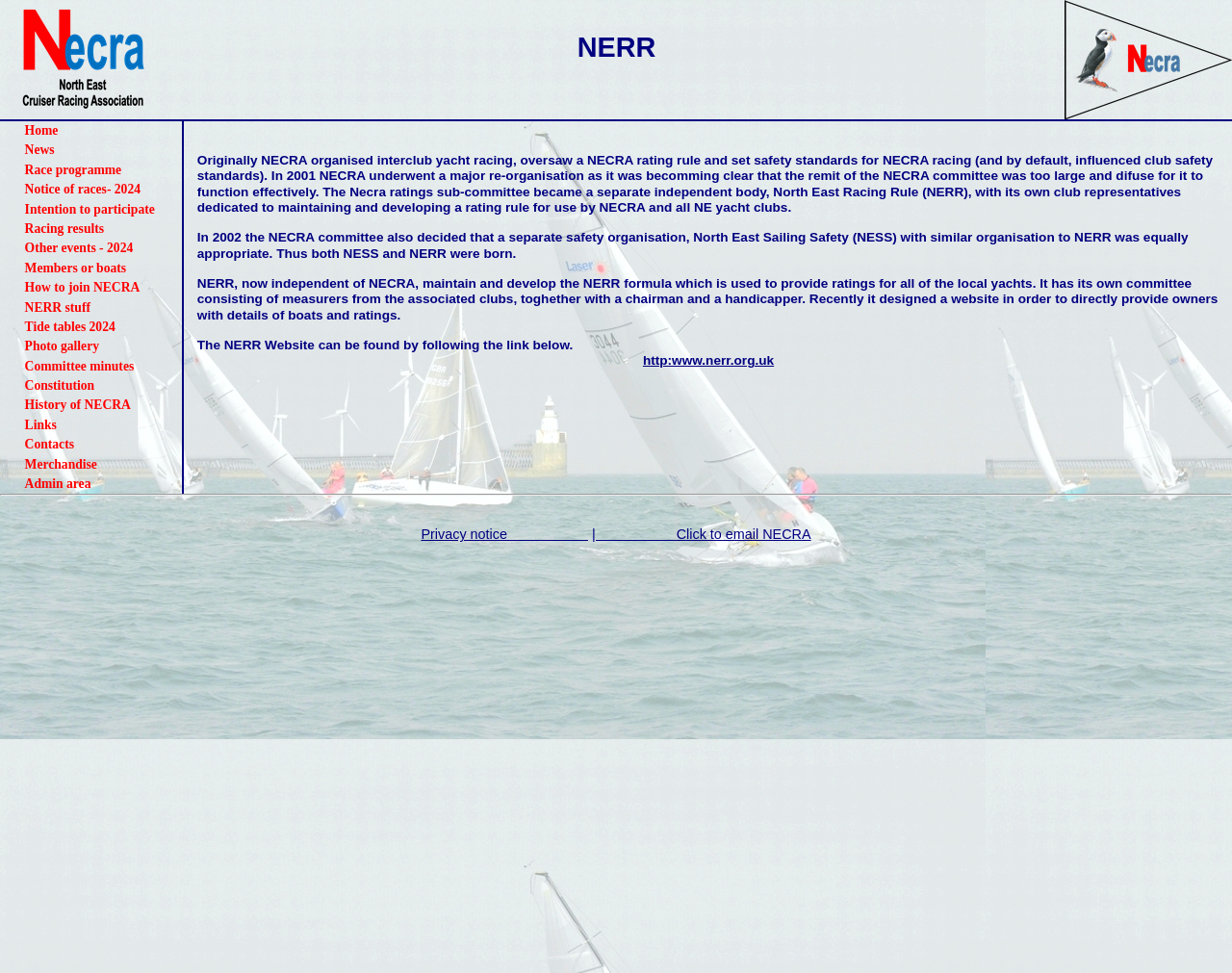What is the name of the organisation?
Can you provide an in-depth and detailed response to the question?

The name of the organisation is NERR, which is mentioned in the heading 'NERR' at the top of the webpage.